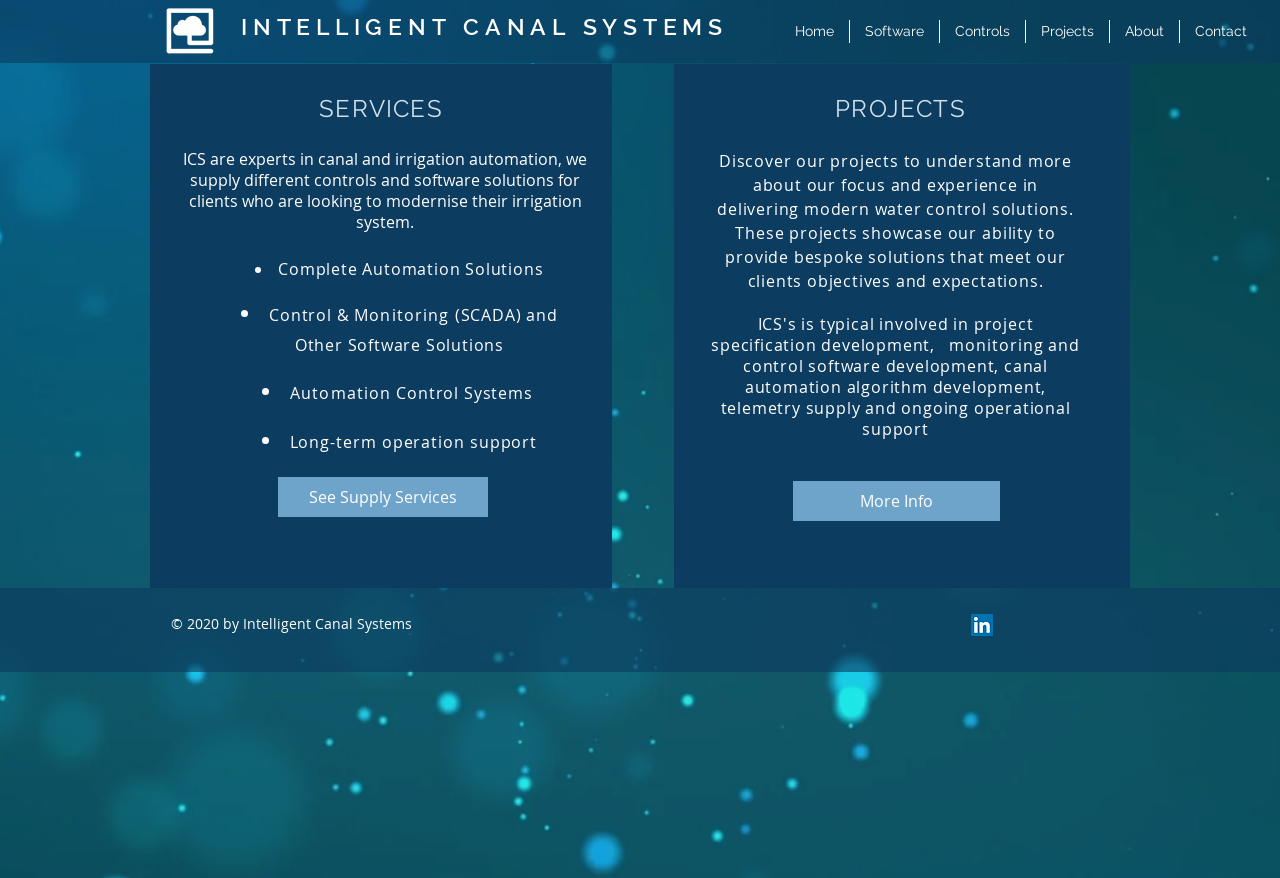Who owns the copyright of this website?
Provide a thorough and detailed answer to the question.

The copyright information at the bottom of the webpage indicates that the website is owned by Intelligent Canal Systems, with a copyright date of 2020.